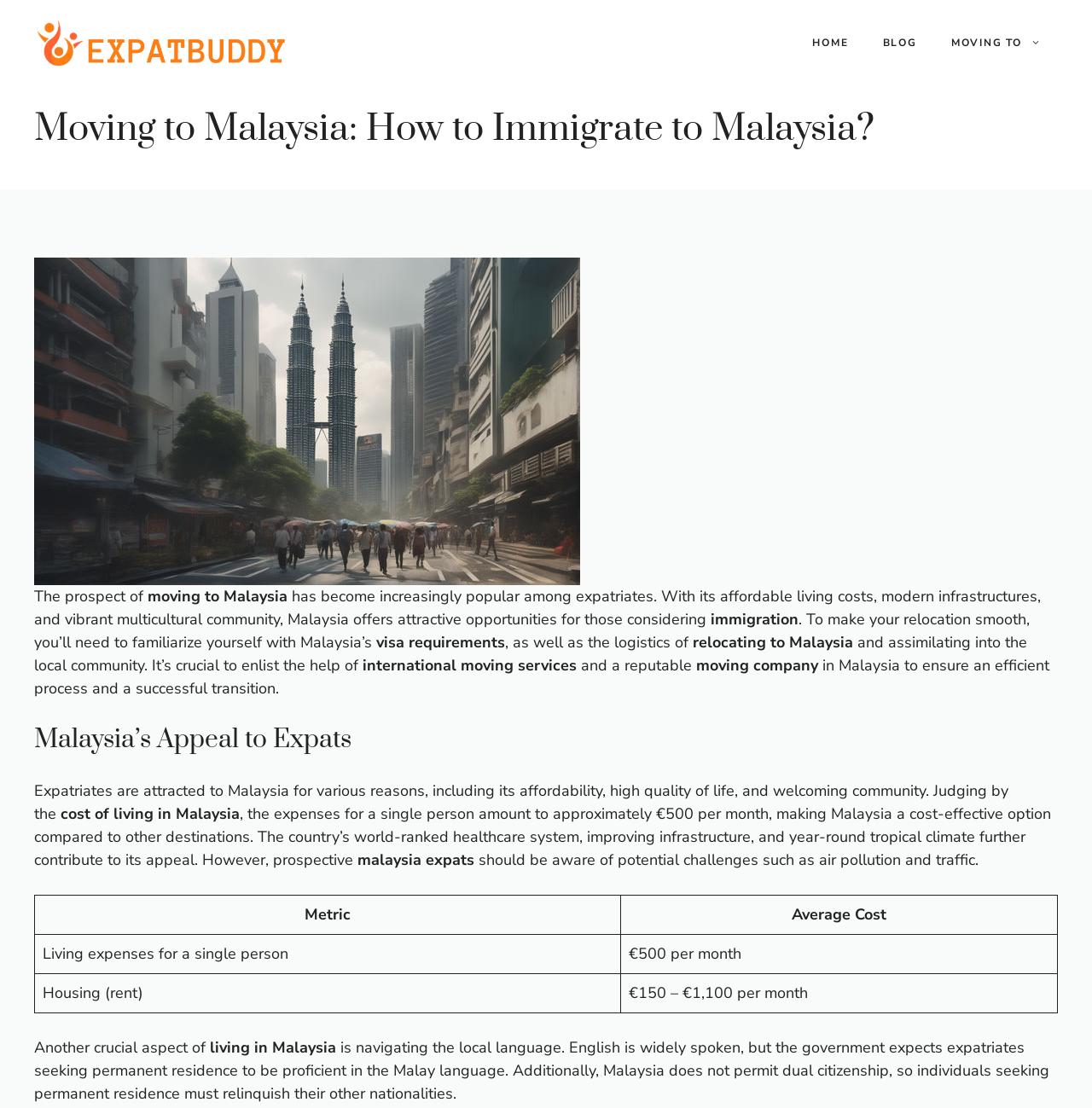Predict the bounding box coordinates for the UI element described as: "alt="ExpatBuddy"". The coordinates should be four float numbers between 0 and 1, presented as [left, top, right, bottom].

[0.031, 0.028, 0.266, 0.046]